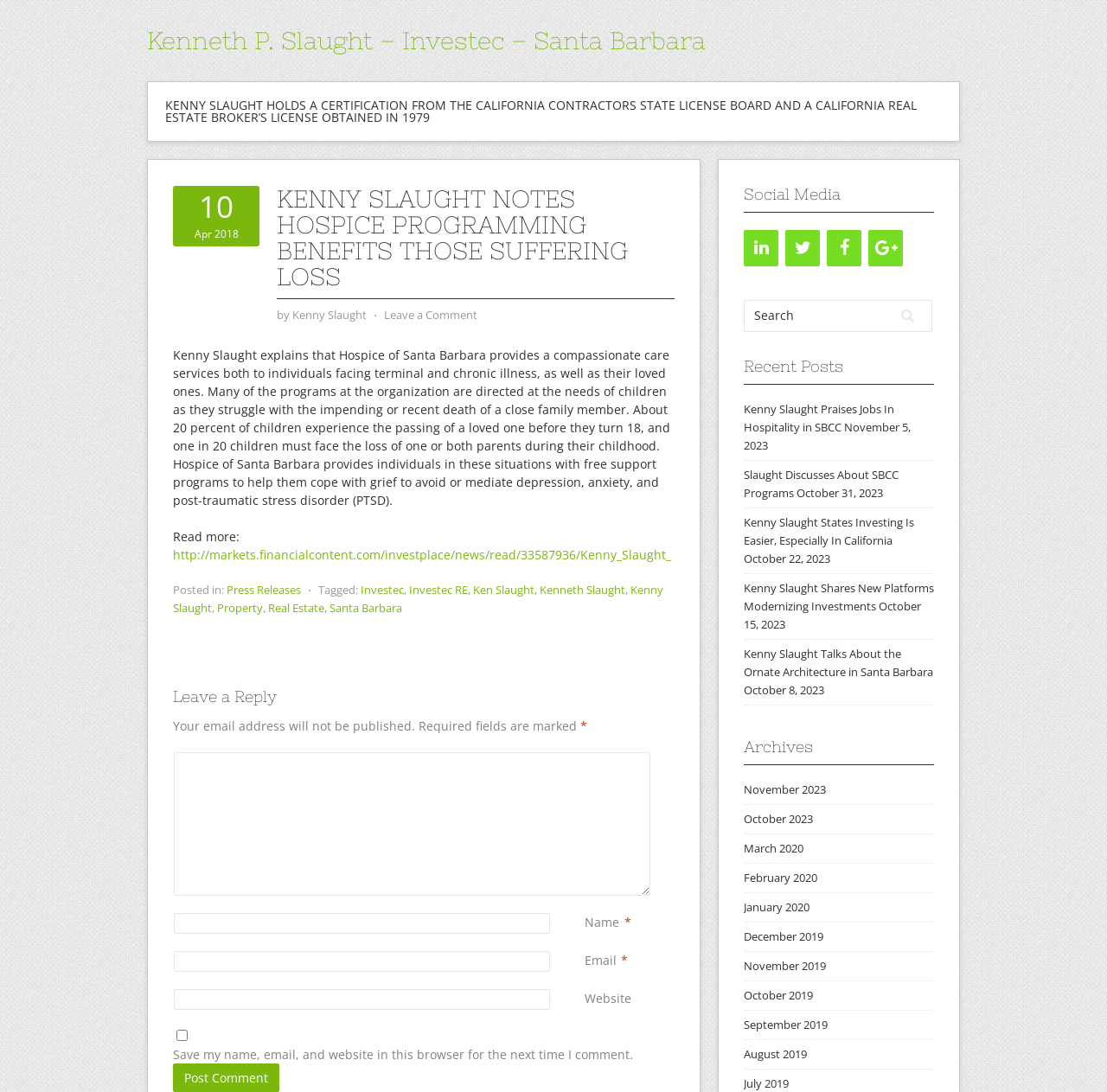Based on the element description, predict the bounding box coordinates (top-left x, top-left y, bottom-right x, bottom-right y) for the UI element in the screenshot: Leave a reply

None